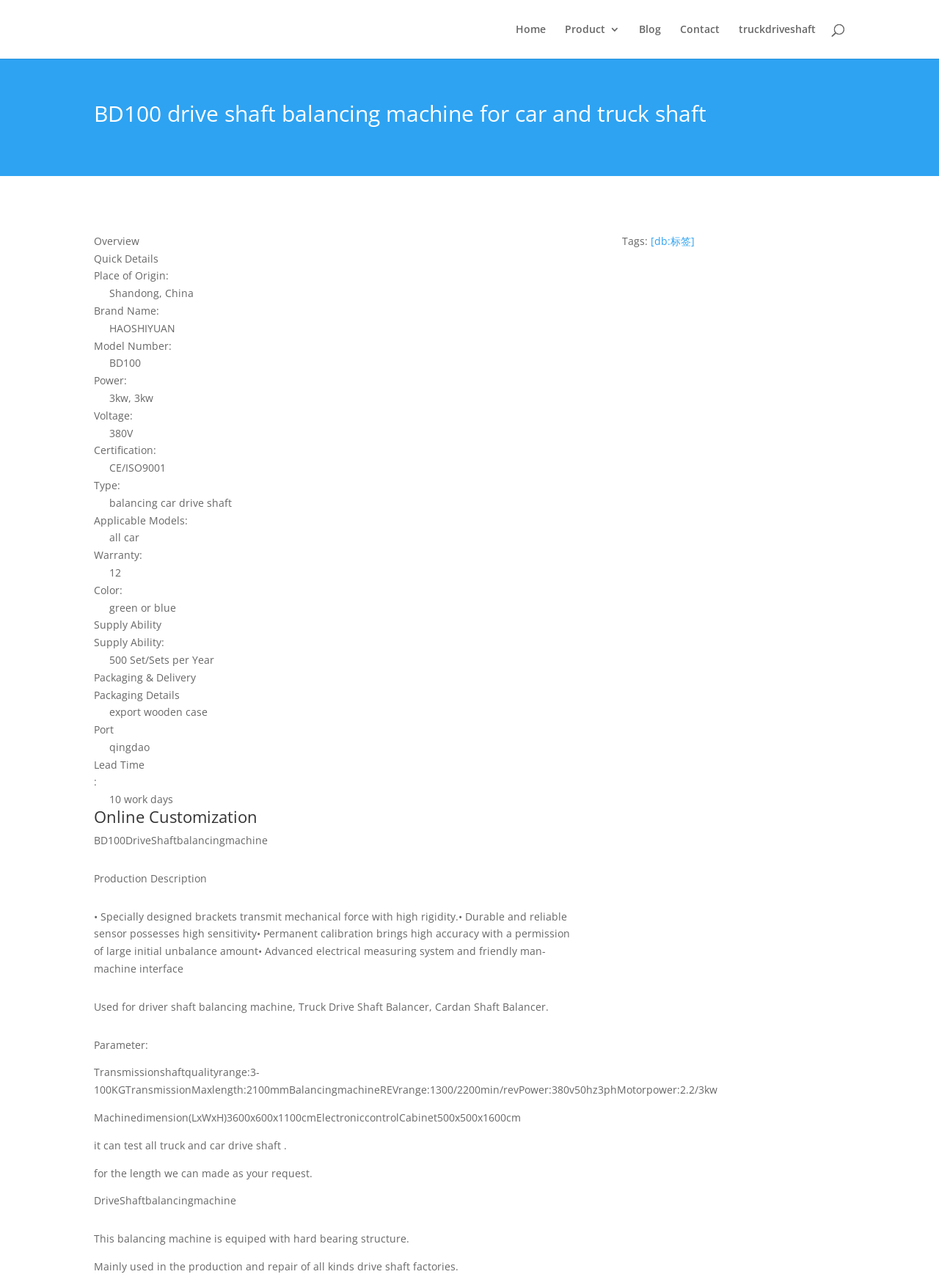Write an extensive caption that covers every aspect of the webpage.

This webpage is about a product called BD100 drive shaft balancing machine for car and truck shaft. At the top, there are six links: Home, Product 3, Blog, Contact, and truckdriveshaft. Next to these links, there is a search bar that spans across the top of the page. 

Below the search bar, there is a heading that displays the product name. Underneath, there are two sections: Overview and Quick Details. The Overview section has a brief description of the product, while the Quick Details section provides a list of specifications, including Place of Origin, Brand Name, Model Number, Power, Voltage, Certification, Type, and Applicable Models.

Further down, there are sections for Supply Ability, Packaging & Delivery, and Online Customization. The Supply Ability section provides information on the product's supply capacity, while the Packaging & Delivery section details the packaging and shipping information. The Online Customization section appears to be a heading, but its content is not provided.

The webpage also features a Production Description section, which lists the product's features, including its specially designed brackets, durable sensor, permanent calibration, and advanced electrical measuring system. Additionally, there is a section that describes the product's usage, stating that it is used for driver shaft balancing machine, Truck Drive Shaft Balancer, and Cardan Shaft Balancer.

Finally, there is a Parameter section that lists the product's technical specifications, including its transmission shaft quality range, transmission max length, and other details.